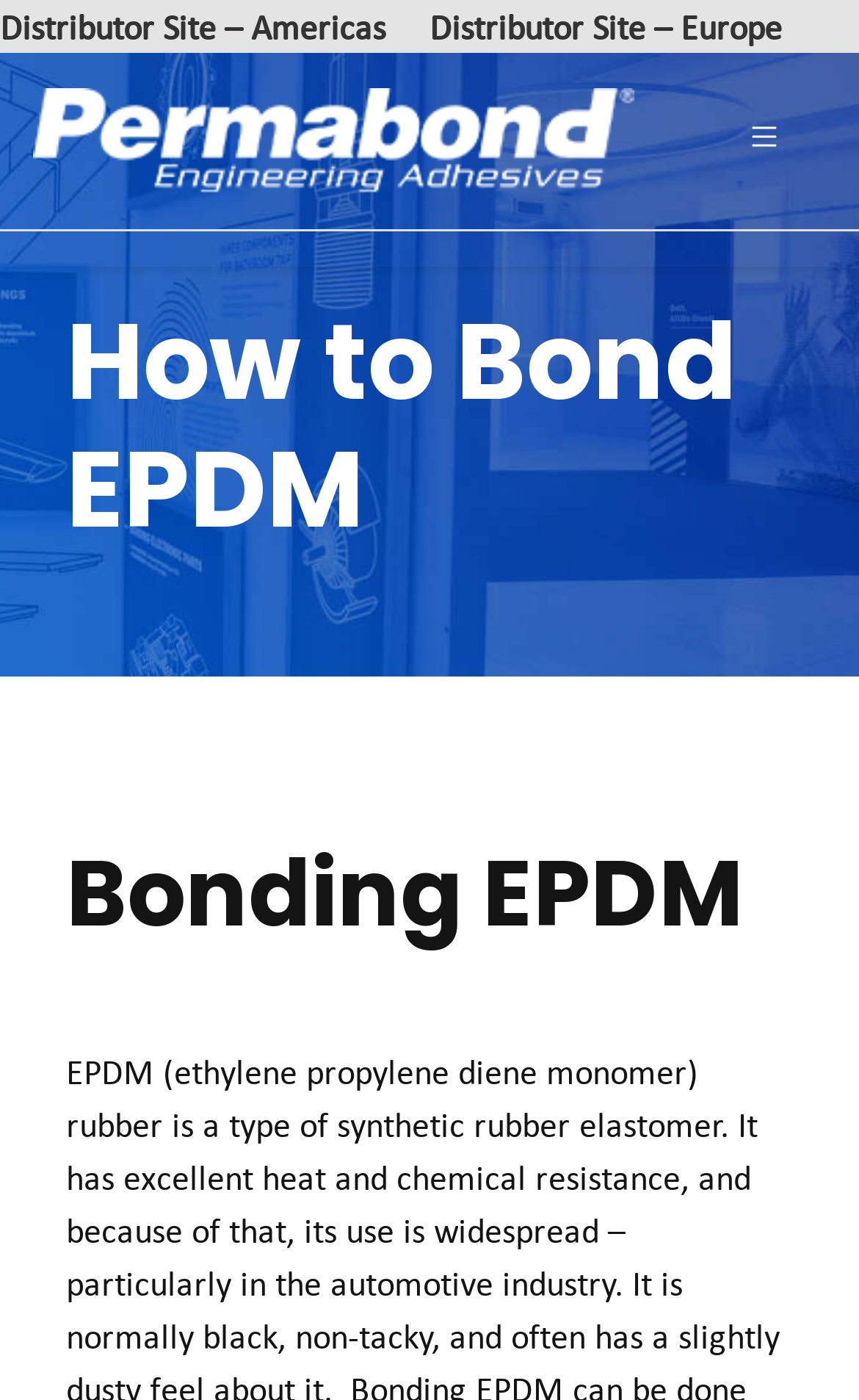Explain in detail what is displayed on the webpage.

The webpage is about bonding EPDM, a type of synthetic rubber elastomer. At the top left, there are two links, "Distributor Site – Americas" and "Distributor Site – Europe", positioned side by side. To the right of these links, there is a logo image. Below the logo, there is a button labeled "Toggle navigation" with a navbar toggler icon. 

The main content of the webpage is divided into two sections, each with a heading. The first heading, "How to Bond EPDM", is located at the top center of the page. The second heading, "Bonding EPDM", is positioned below the first one, also at the center of the page.